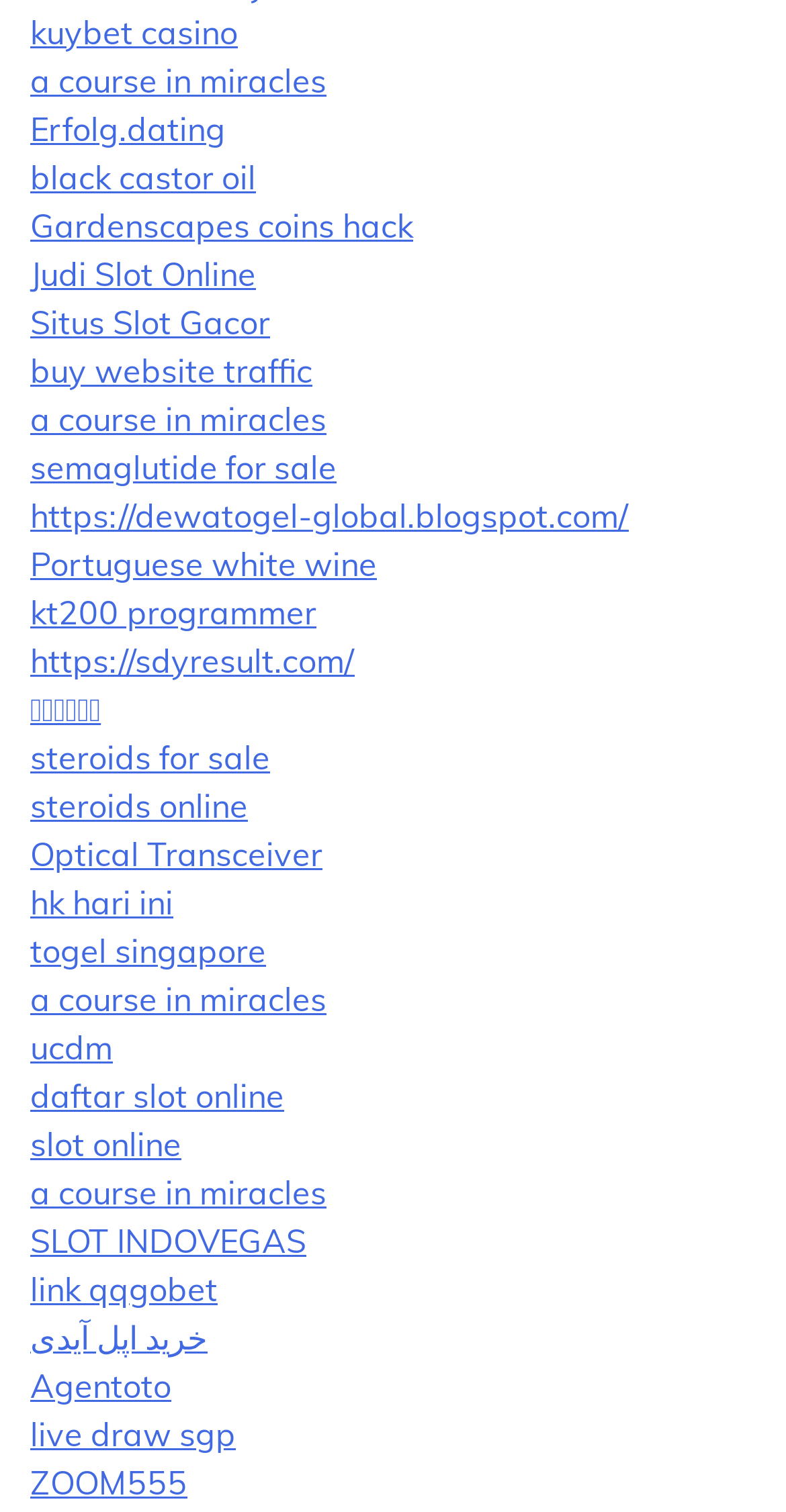Give a one-word or one-phrase response to the question:
How many links have the text 'a course in miracles'?

3